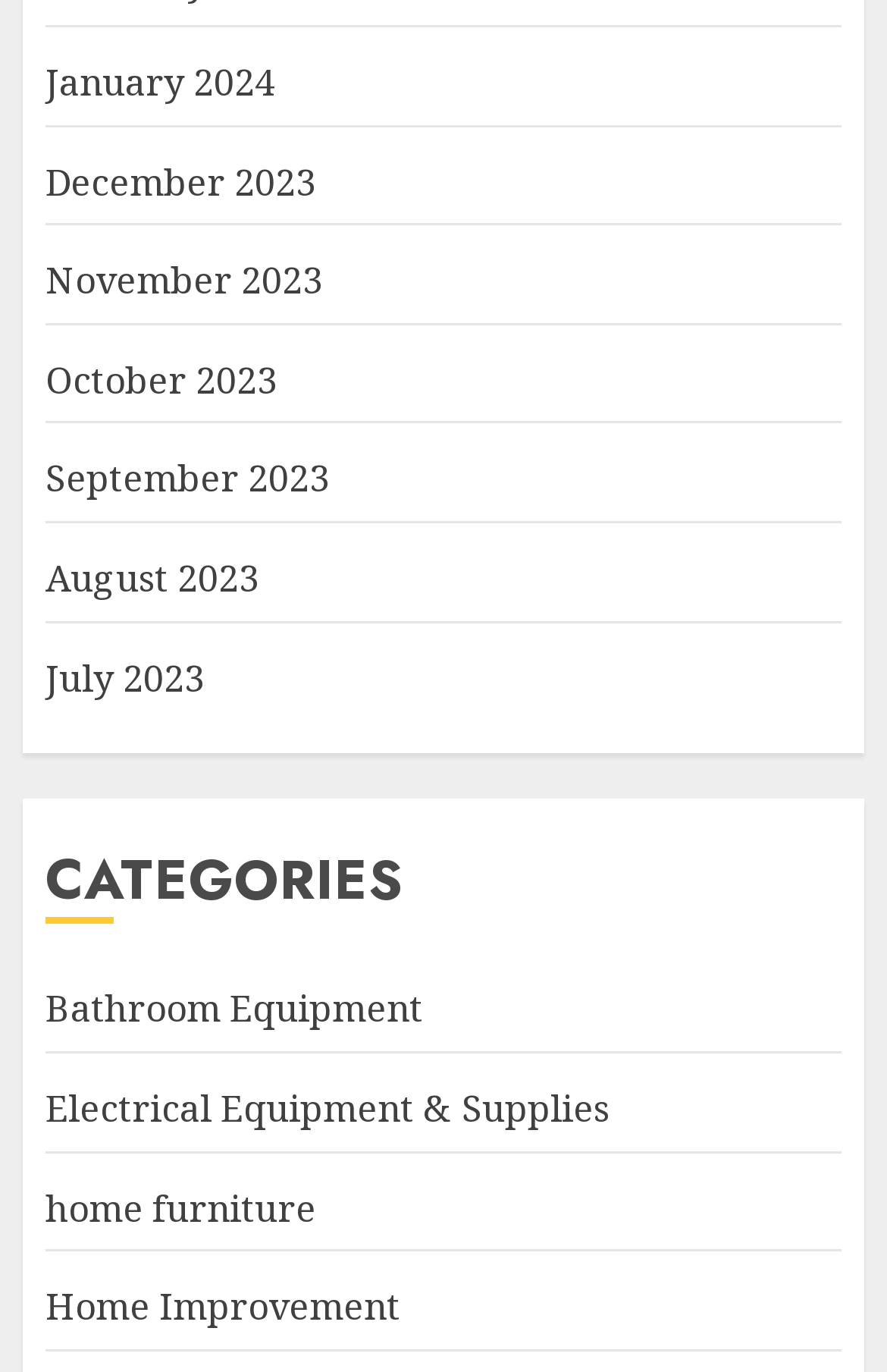What is the earliest month listed?
Based on the content of the image, thoroughly explain and answer the question.

I looked at the links with month names and found that the earliest month listed is 'July 2023'.